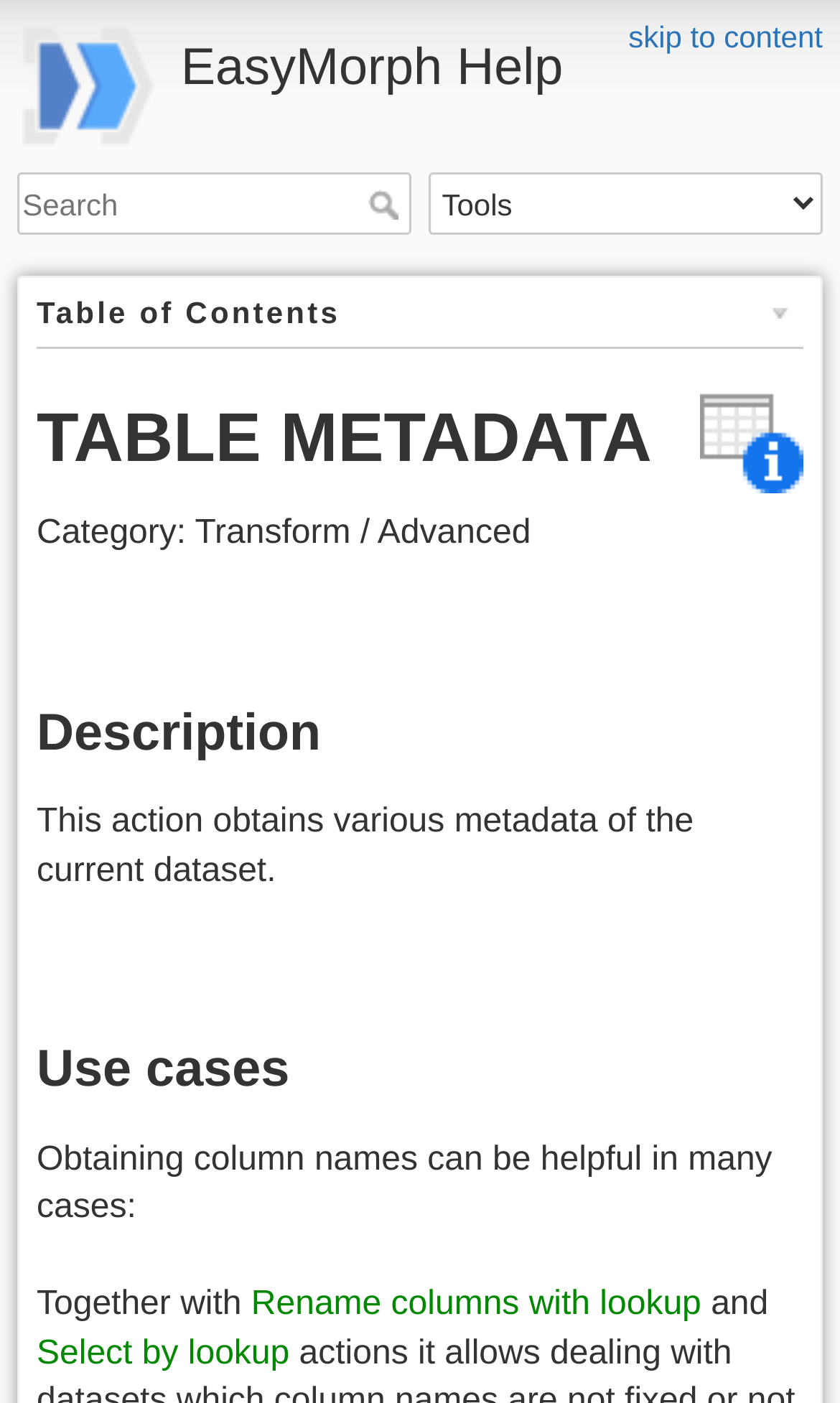Give a detailed account of the webpage, highlighting key information.

The webpage is a help page for EasyMorph, a data transformation tool. At the top, there is a "skip to content" link, followed by a heading that reads "EasyMorph Help". Below the heading, there is a search bar with a text box and a "Search" button. 

To the right of the search bar, there is a "Tools" combobox. Below the search bar and combobox, there is a table of contents section with several headings, including "Table of Contents", "TABLE METADATA", "Description", "Use cases", and others. 

Under the "TABLE METADATA" heading, there is a static text that reads "Category: Transform / Advanced". The "Description" section has a static text that explains the purpose of the action, which is to obtain various metadata of the current dataset. 

The "Use cases" section has a static text that describes the benefits of obtaining column names, followed by two links: "Rename columns with lookup" and "Select by lookup". These links are likely related to data transformation tasks. Overall, the webpage provides helpful information and resources for users of EasyMorph.